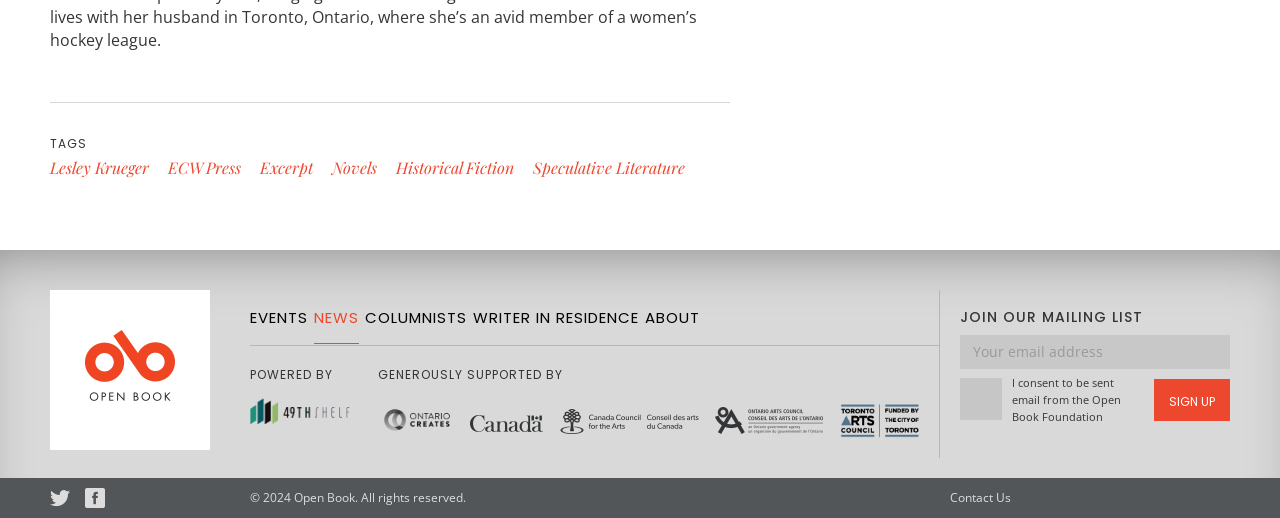Please identify the bounding box coordinates for the region that you need to click to follow this instruction: "Contact Us".

[0.742, 0.943, 0.79, 0.976]